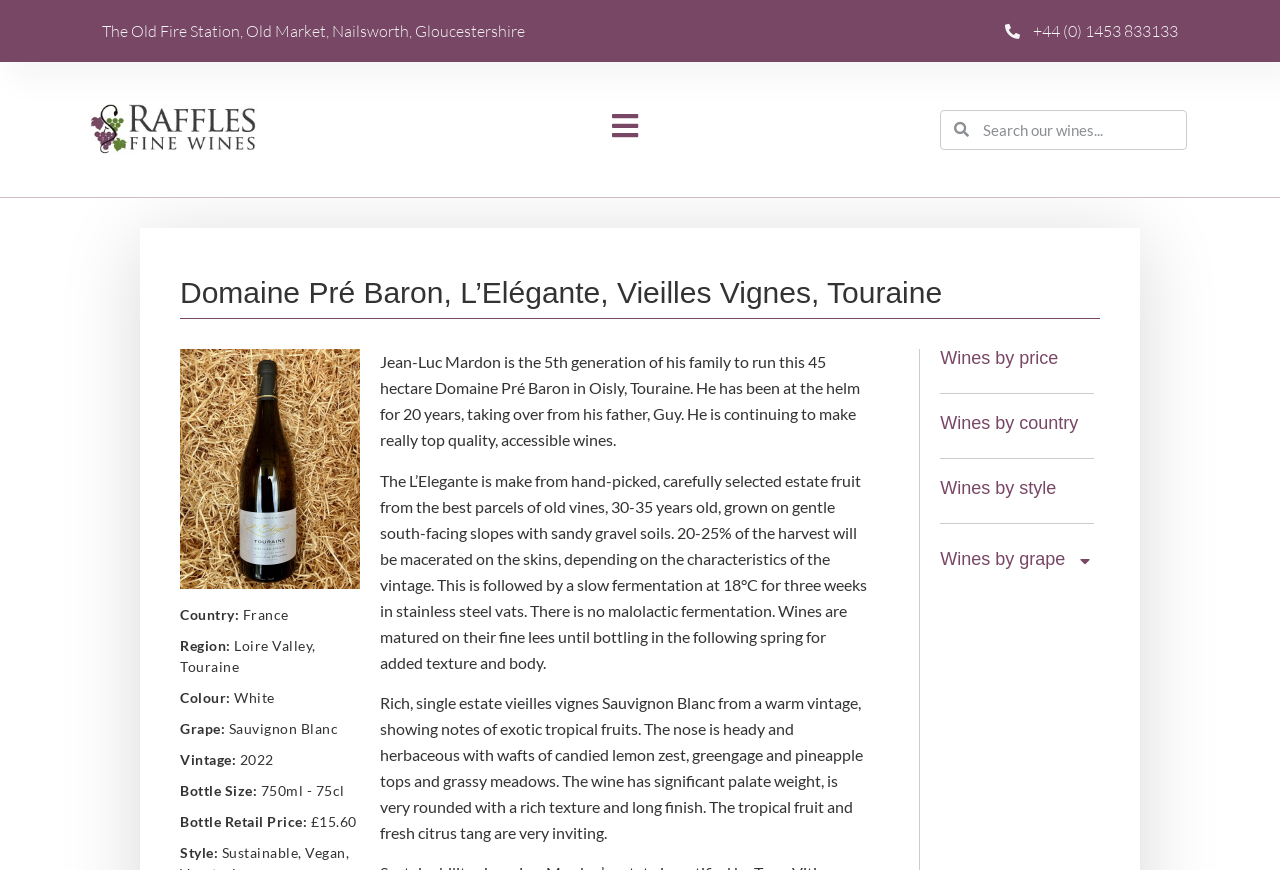What is the bottle size of the wine?
From the details in the image, answer the question comprehensively.

I found the answer by looking at the wine details section, which lists the bottle size as 750ml - 75cl.